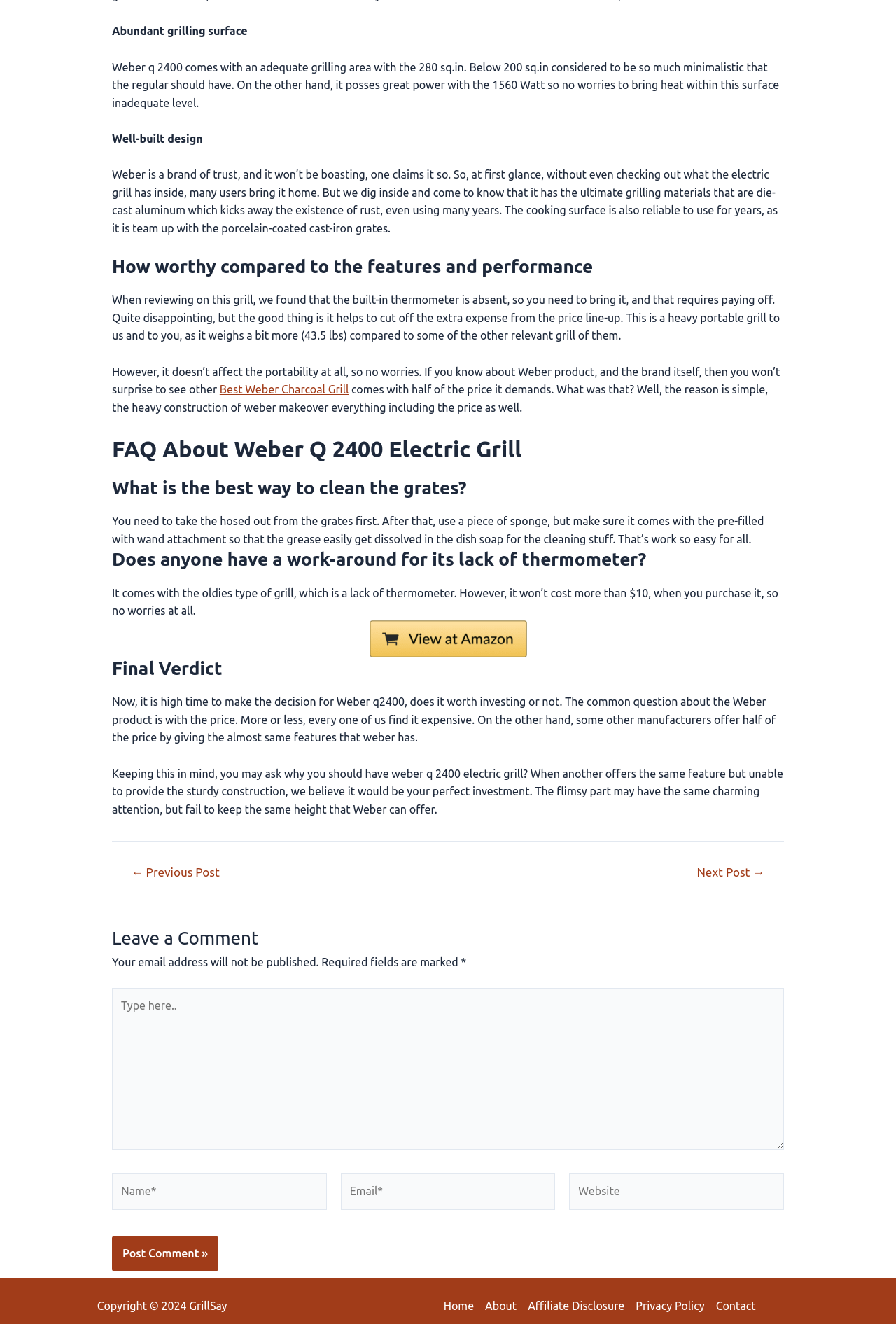Show the bounding box coordinates of the region that should be clicked to follow the instruction: "Click the 'Post Comment' button."

[0.125, 0.934, 0.244, 0.96]